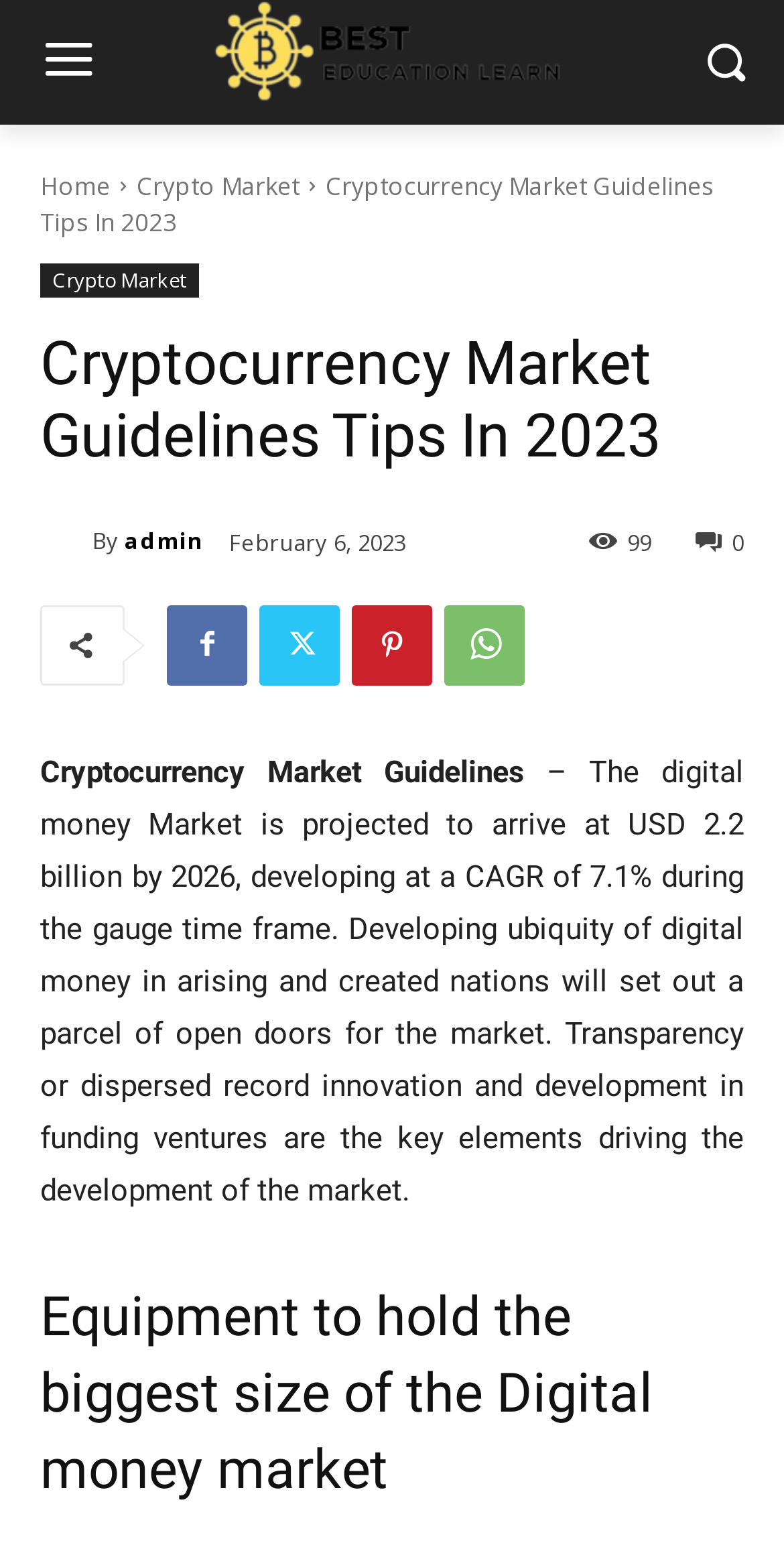Please provide the bounding box coordinates for the element that needs to be clicked to perform the instruction: "Visit the Crypto Market page". The coordinates must consist of four float numbers between 0 and 1, formatted as [left, top, right, bottom].

[0.174, 0.109, 0.382, 0.131]